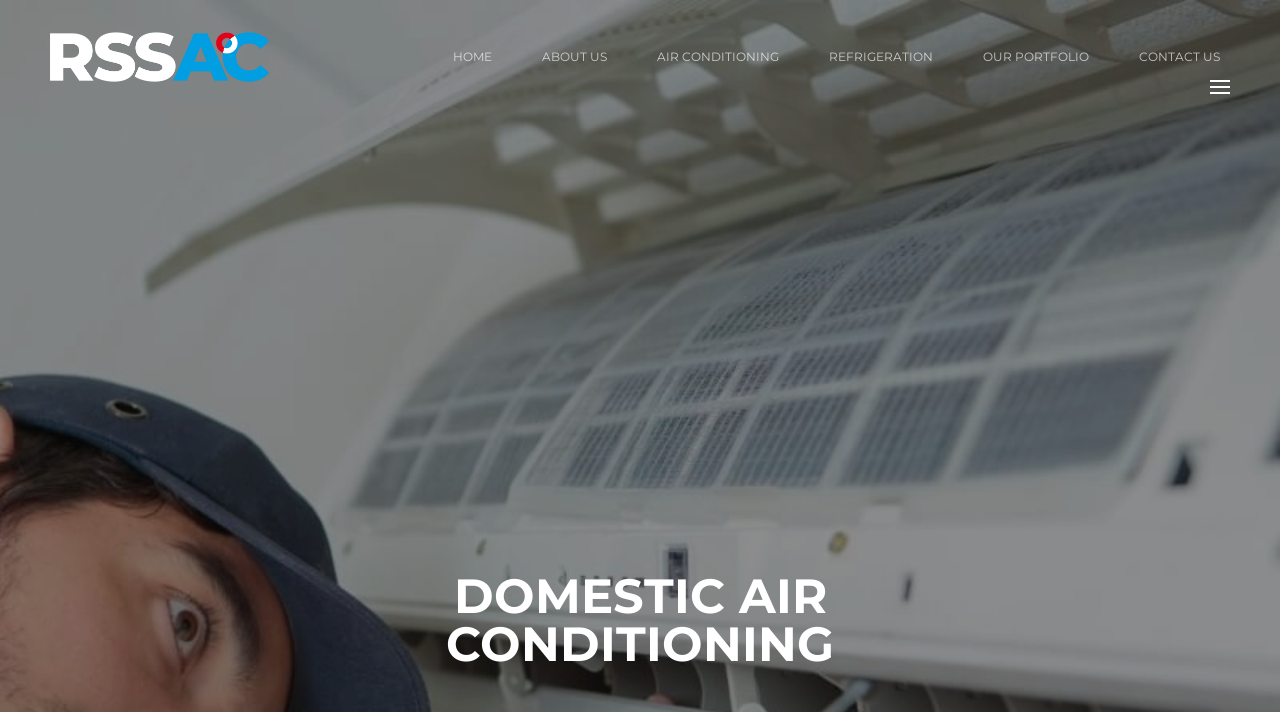Calculate the bounding box coordinates for the UI element based on the following description: "defined benefit plan". Ensure the coordinates are four float numbers between 0 and 1, i.e., [left, top, right, bottom].

None